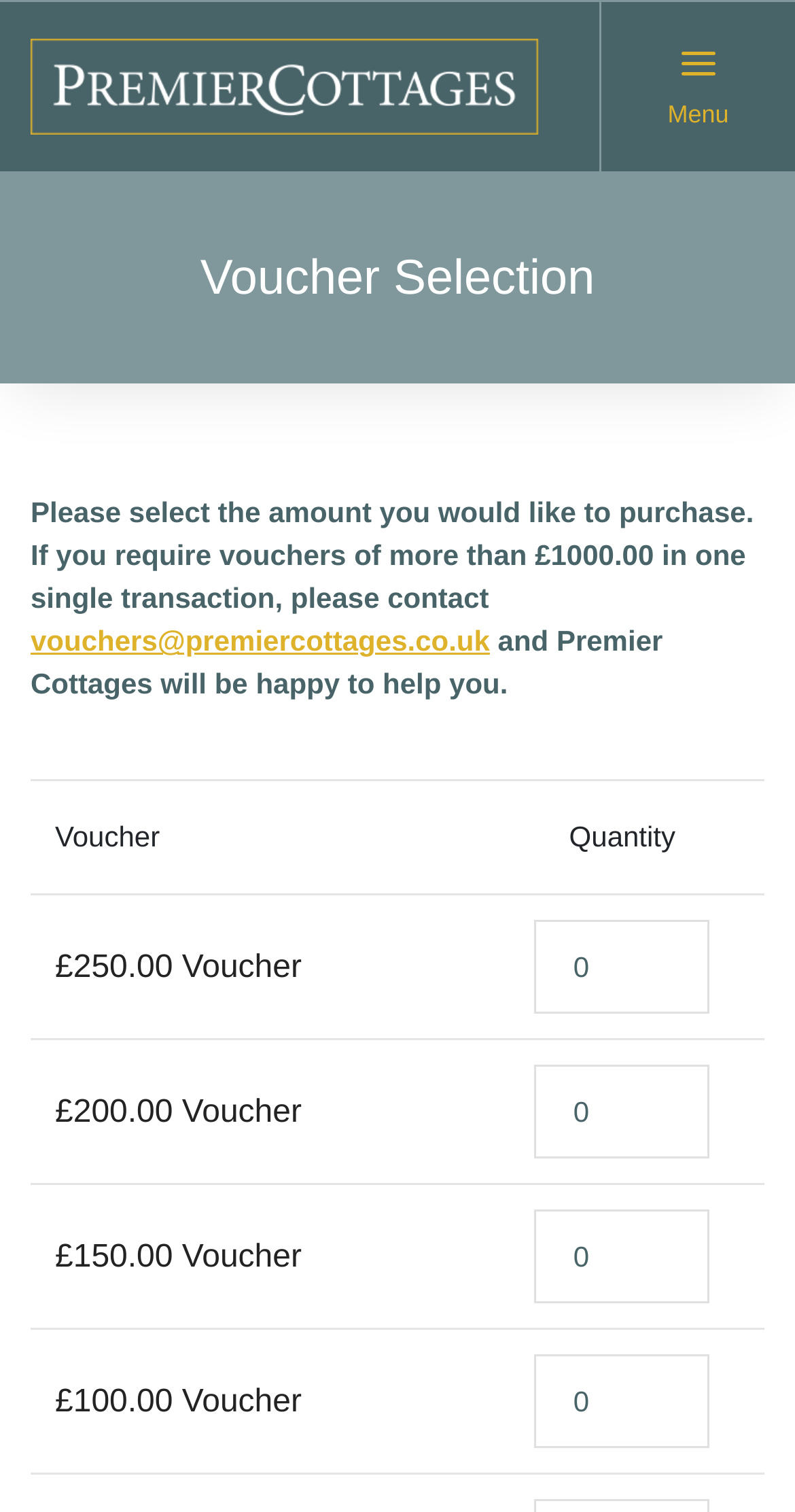Please predict the bounding box coordinates (top-left x, top-left y, bottom-right x, bottom-right y) for the UI element in the screenshot that fits the description: alt="OneStop Diamond Tools"

None